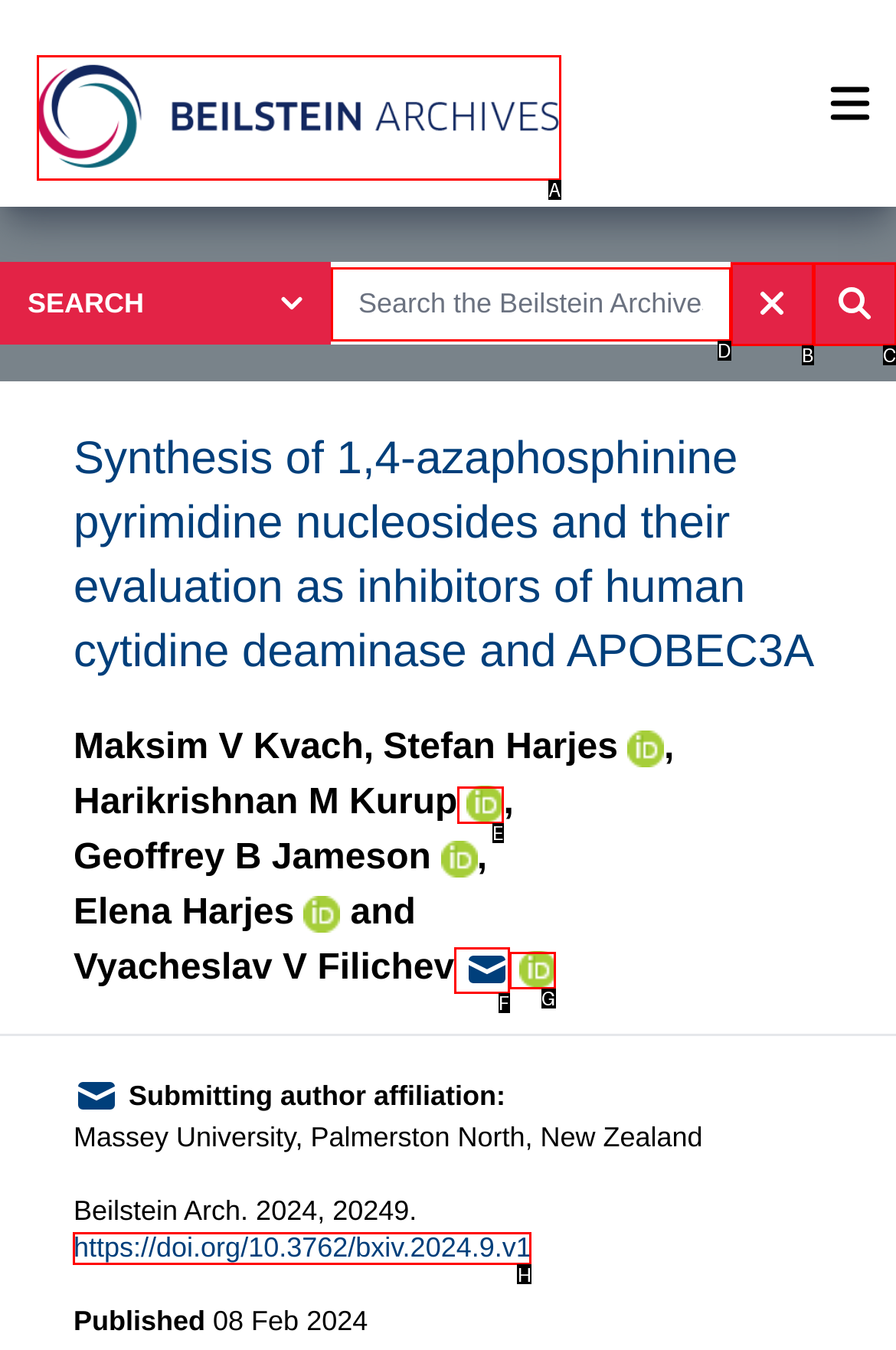Choose the letter that corresponds to the correct button to accomplish the task: Visit the link to the DOI
Reply with the letter of the correct selection only.

H